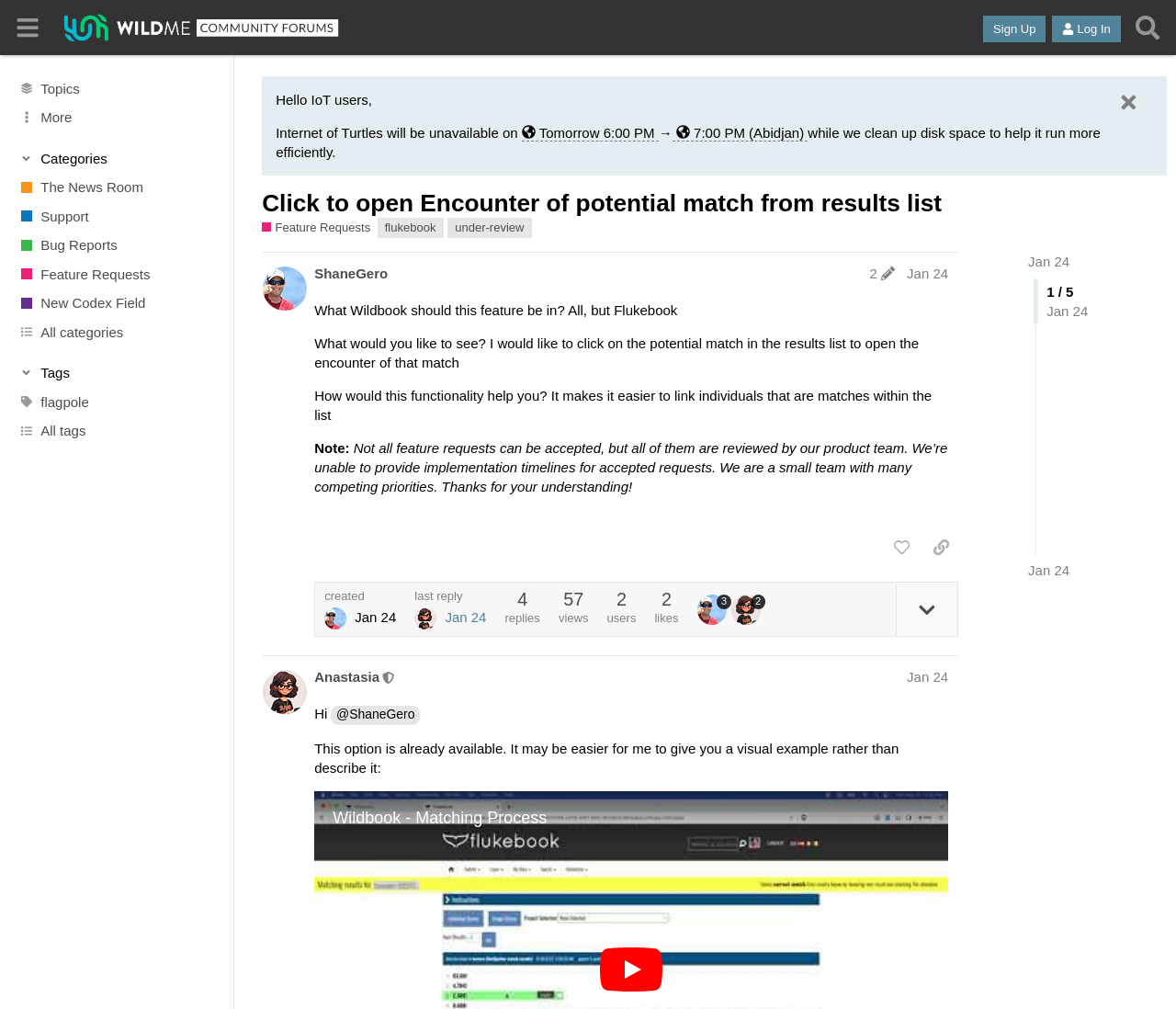Find the bounding box coordinates of the clickable area required to complete the following action: "Click on the 'Sign Up' button".

[0.836, 0.015, 0.889, 0.042]